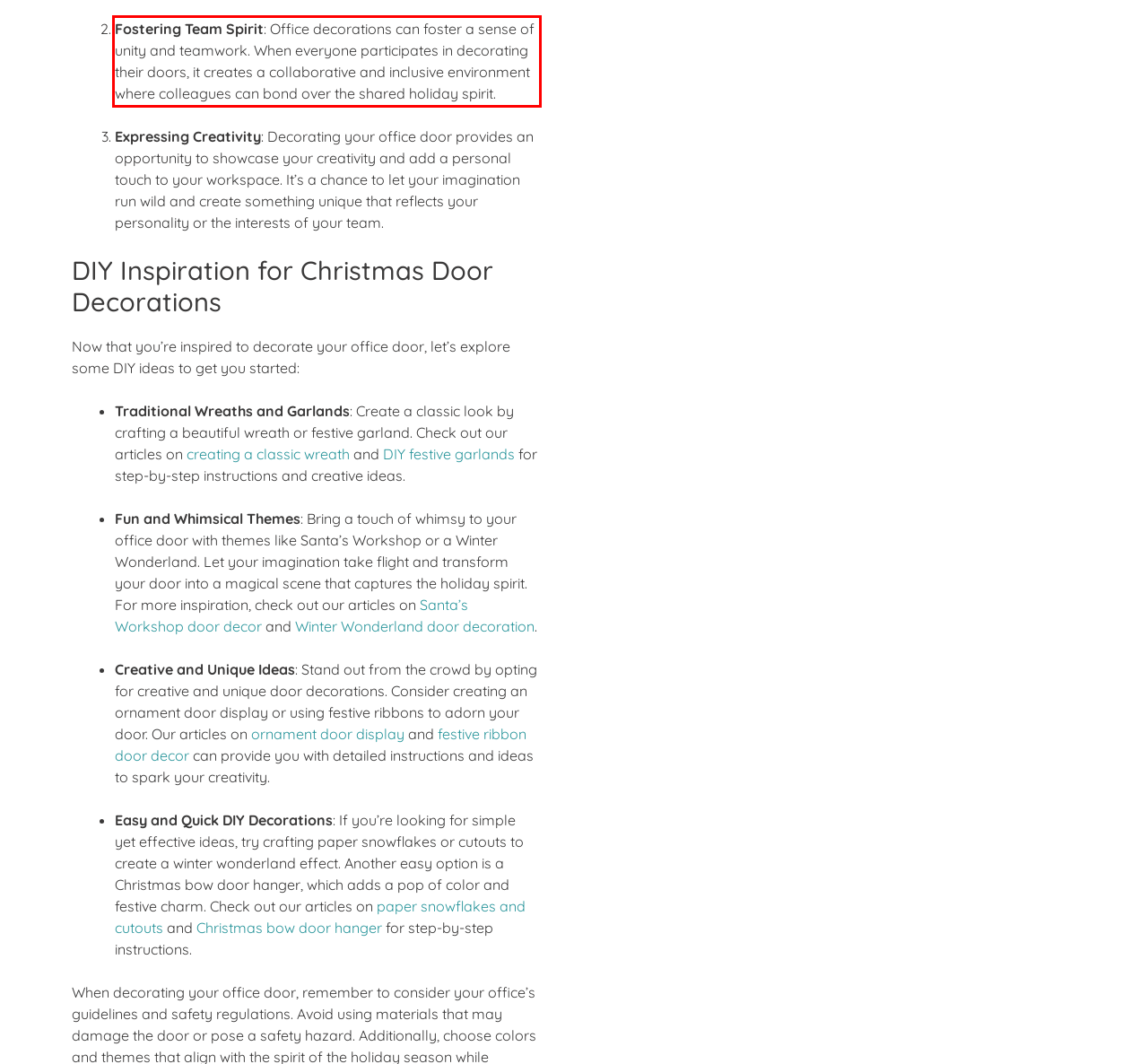You are given a webpage screenshot with a red bounding box around a UI element. Extract and generate the text inside this red bounding box.

Fostering Team Spirit: Office decorations can foster a sense of unity and teamwork. When everyone participates in decorating their doors, it creates a collaborative and inclusive environment where colleagues can bond over the shared holiday spirit.